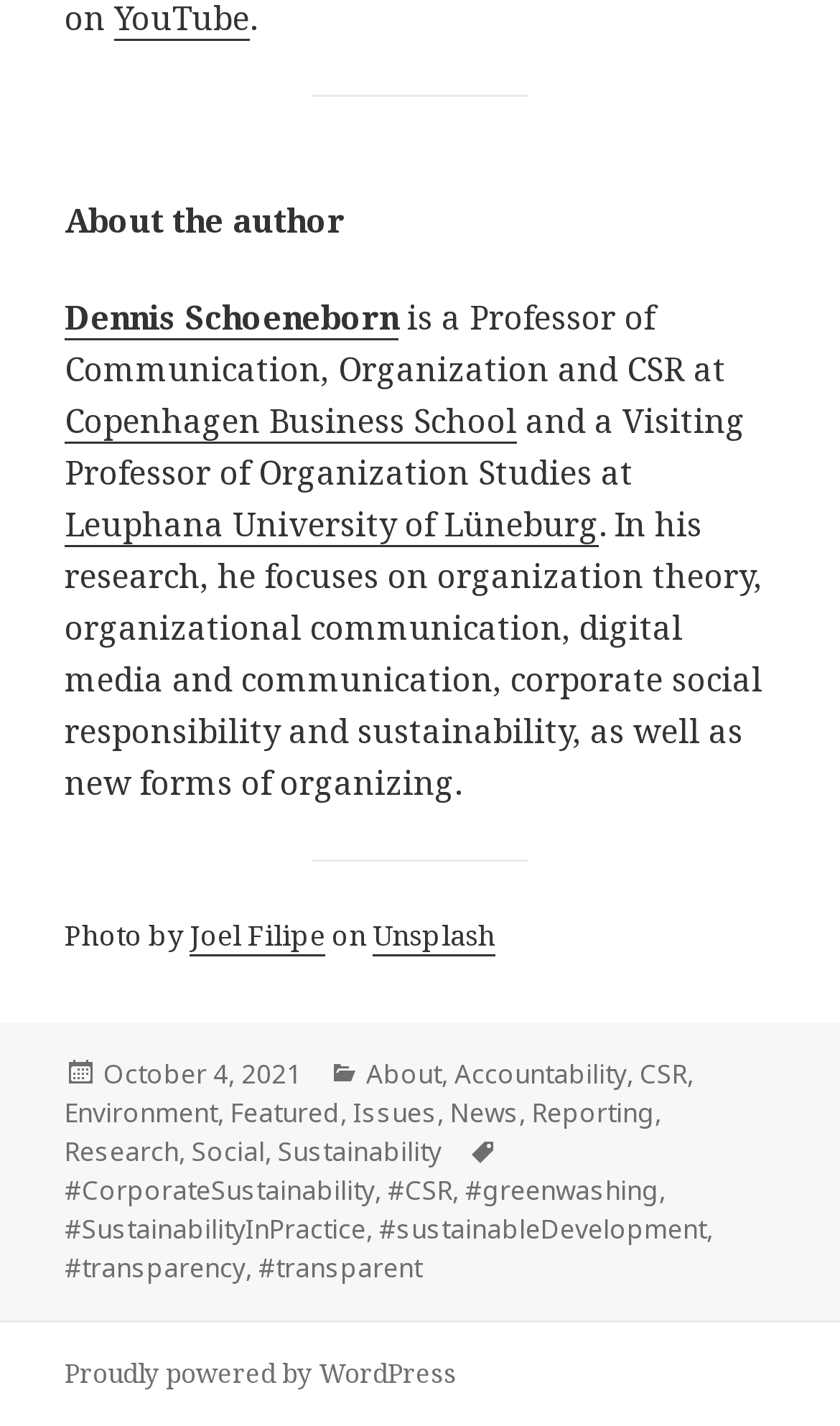Identify and provide the bounding box coordinates of the UI element described: "Copenhagen Business School". The coordinates should be formatted as [left, top, right, bottom], with each number being a float between 0 and 1.

[0.077, 0.279, 0.615, 0.311]